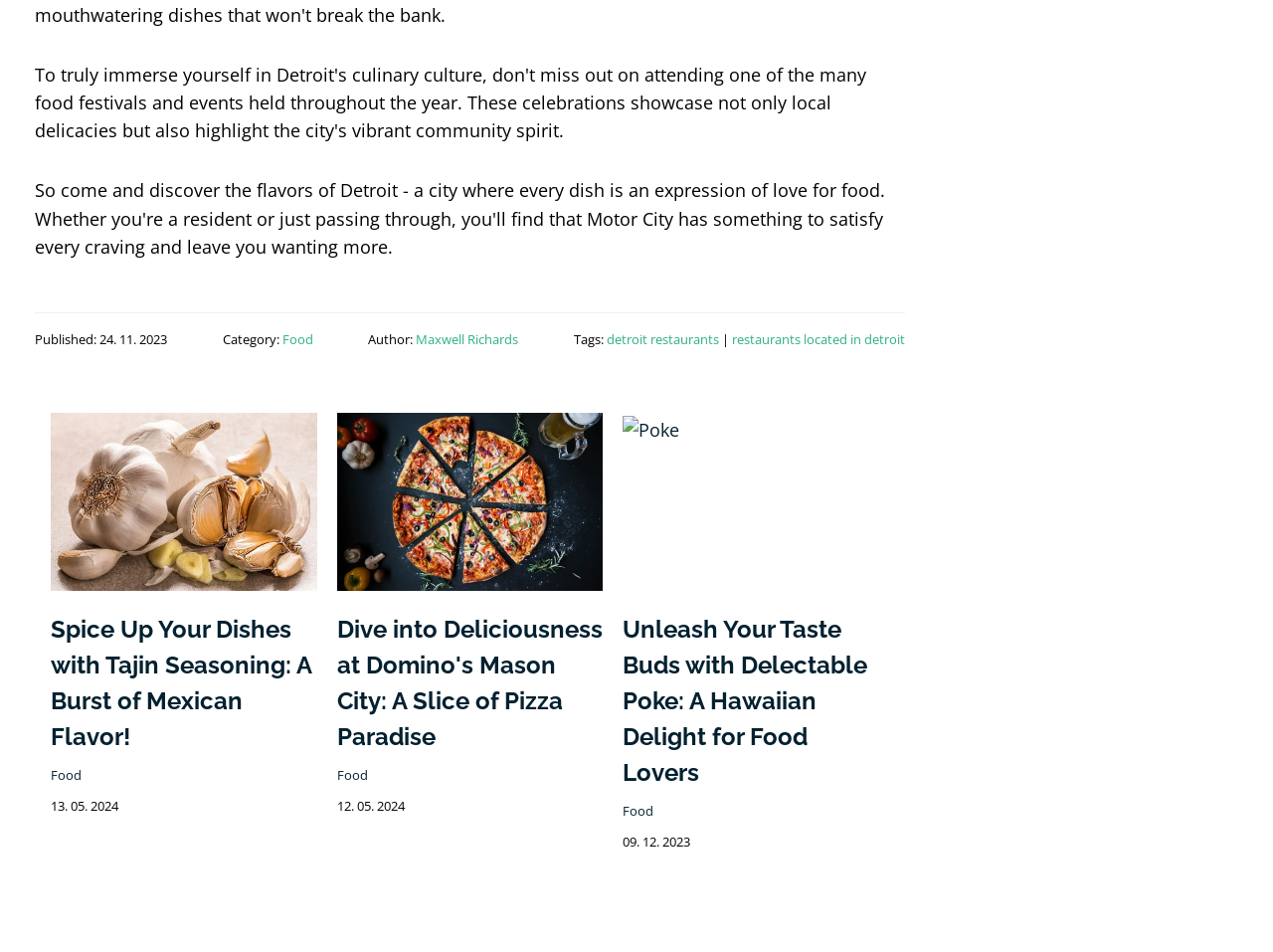Extract the bounding box coordinates for the described element: "restaurants located in detroit". The coordinates should be represented as four float numbers between 0 and 1: [left, top, right, bottom].

[0.575, 0.347, 0.711, 0.366]